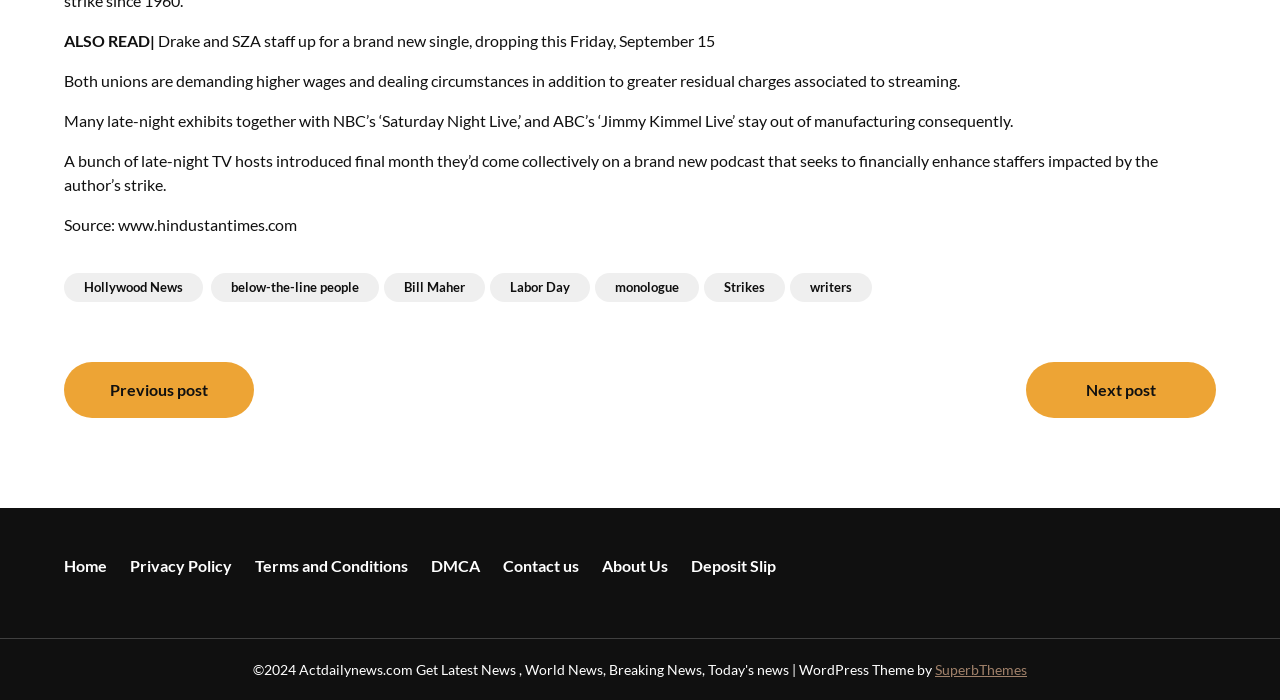Using the information in the image, give a detailed answer to the following question: What is the topic of the latest article?

The latest article is about Hollywood news, specifically about the author's strike and its impact on late-night TV shows. This can be inferred from the text 'Drake and SZA staff up for a brand new single, dropping this Friday, September 15' and other related sentences.